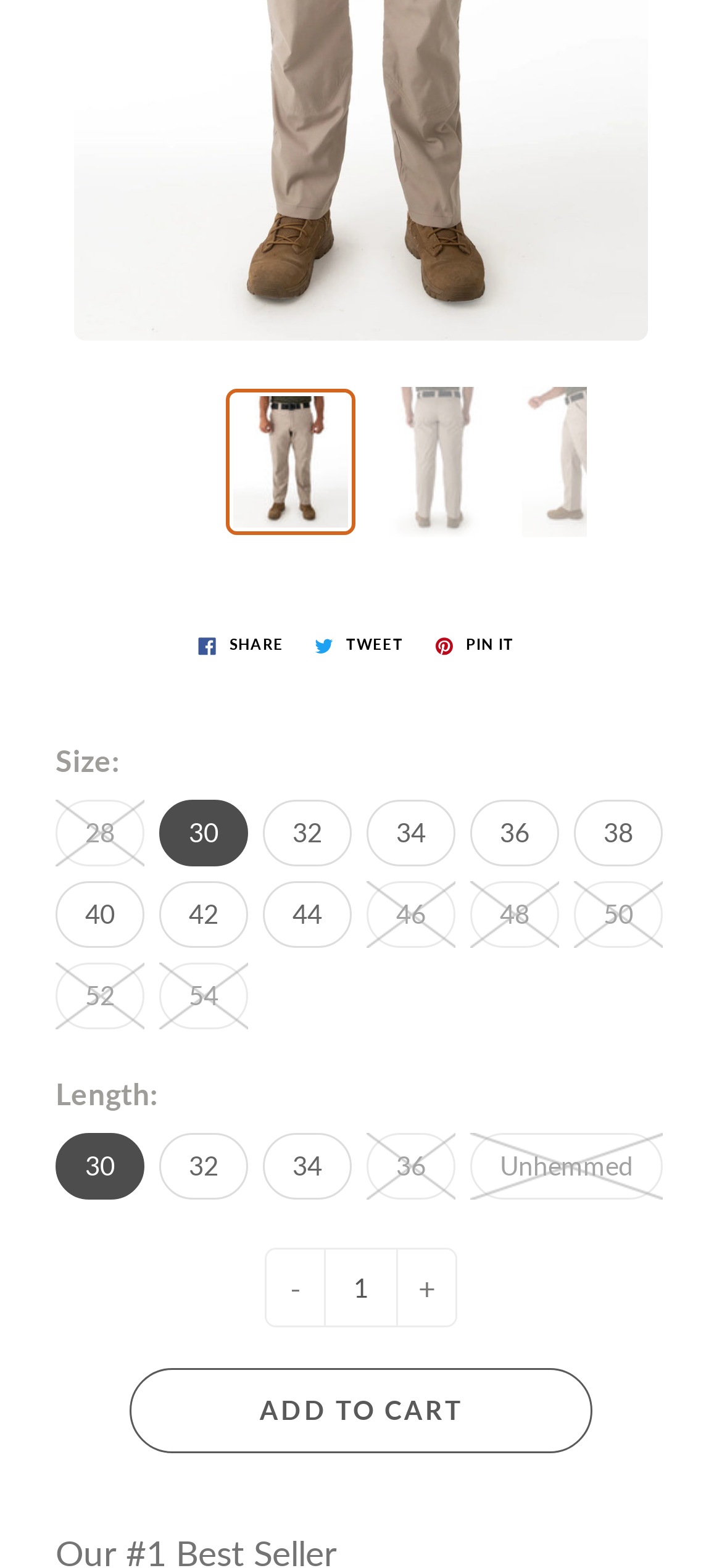Please answer the following question using a single word or phrase: 
What social media platforms can you share the product on?

Facebook, Twitter, Pinterest